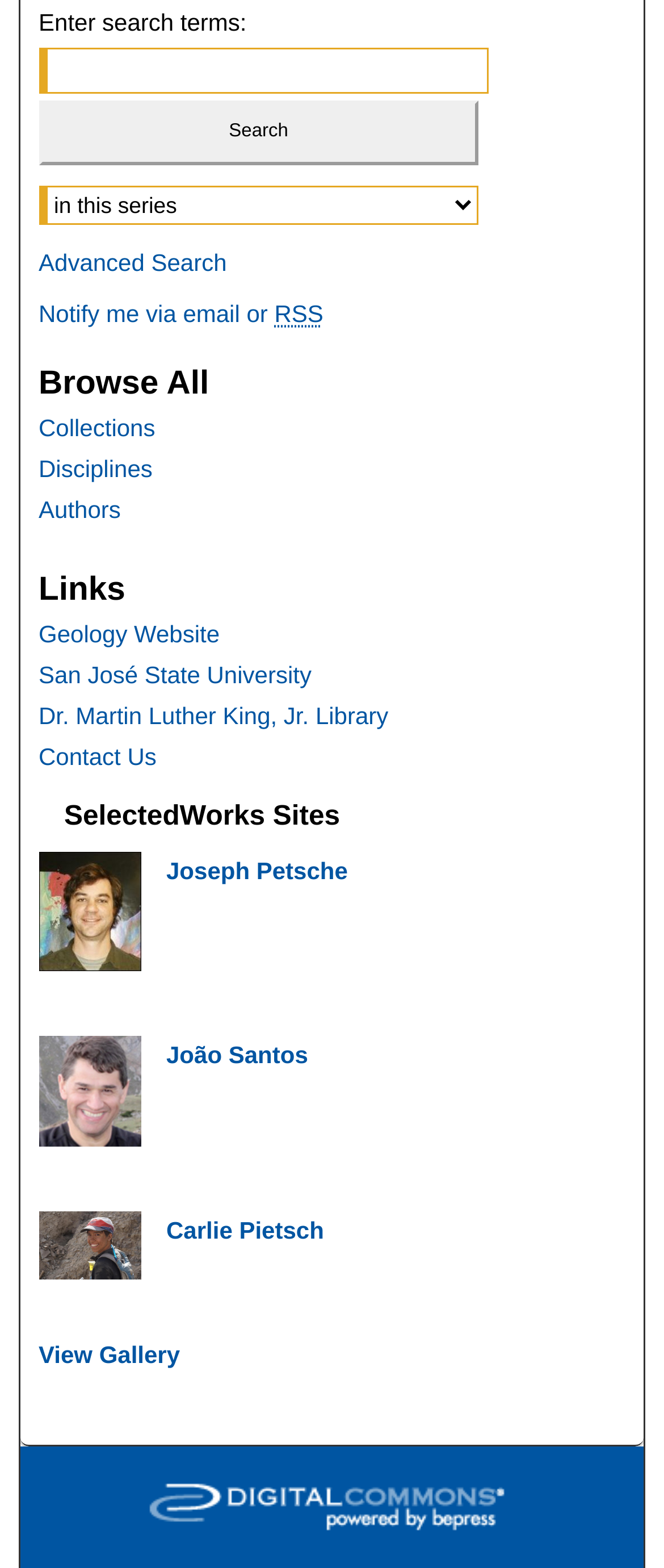Find the bounding box coordinates for the area that should be clicked to accomplish the instruction: "View Gallery".

[0.058, 0.823, 0.942, 0.847]